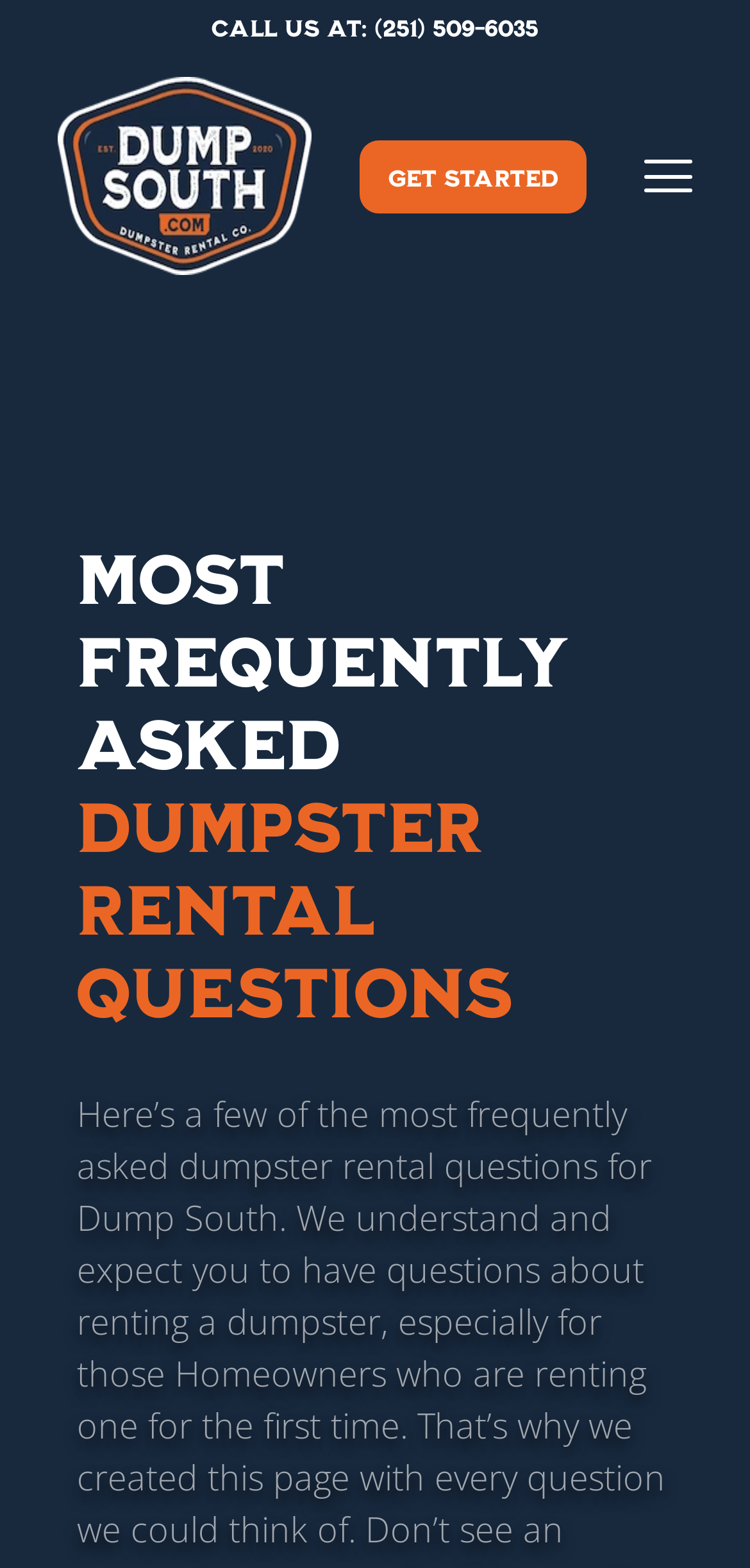Bounding box coordinates are given in the format (top-left x, top-left y, bottom-right x, bottom-right y). All values should be floating point numbers between 0 and 1. Provide the bounding box coordinate for the UI element described as: Homeowners

[0.233, 0.861, 0.515, 0.89]